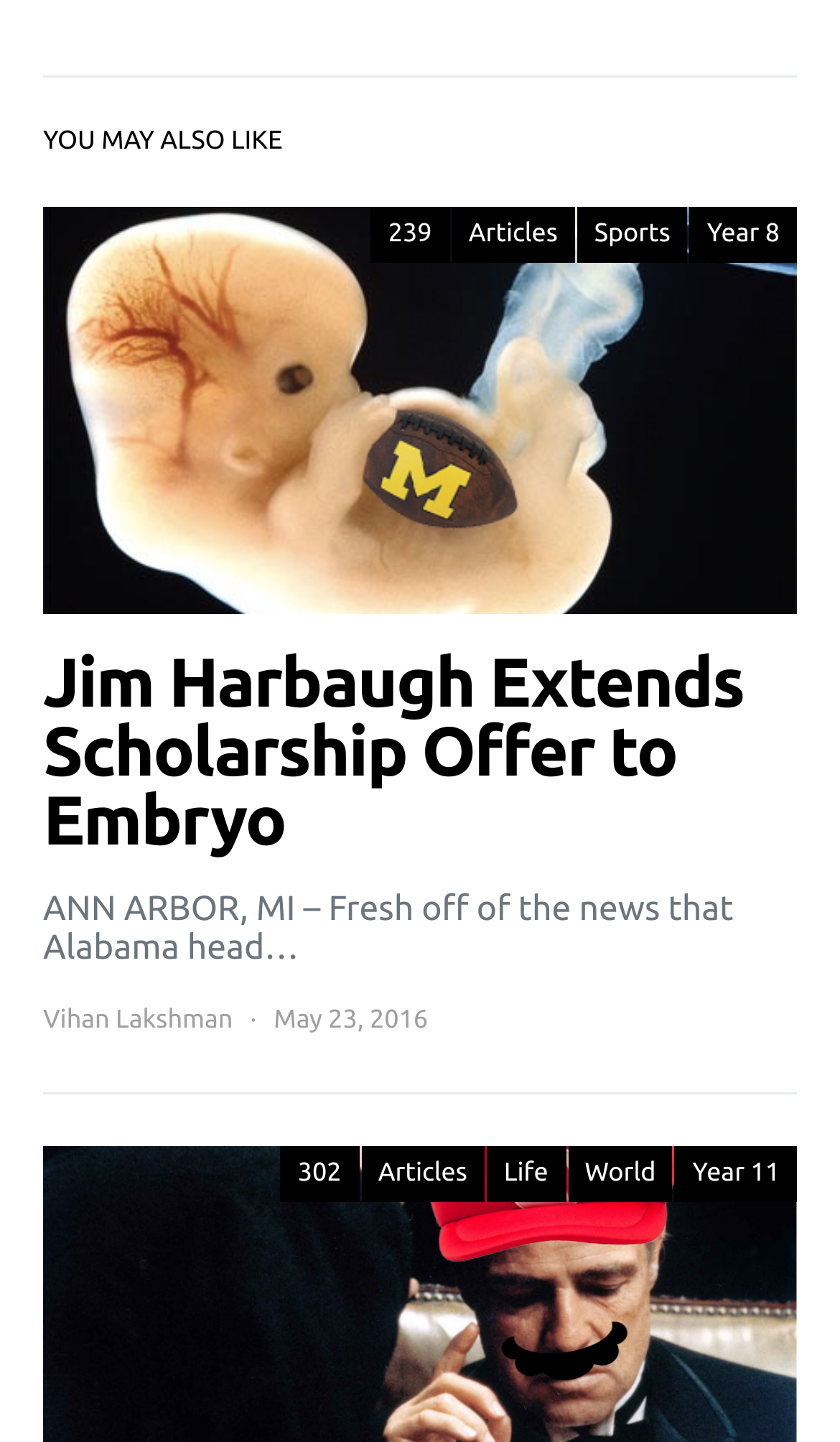Kindly determine the bounding box coordinates of the area that needs to be clicked to fulfill this instruction: "Go to next slide".

None